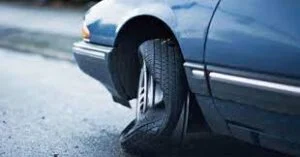What type of tires are susceptible to blowouts?
From the image, provide a succinct answer in one word or a short phrase.

Tubeless ones